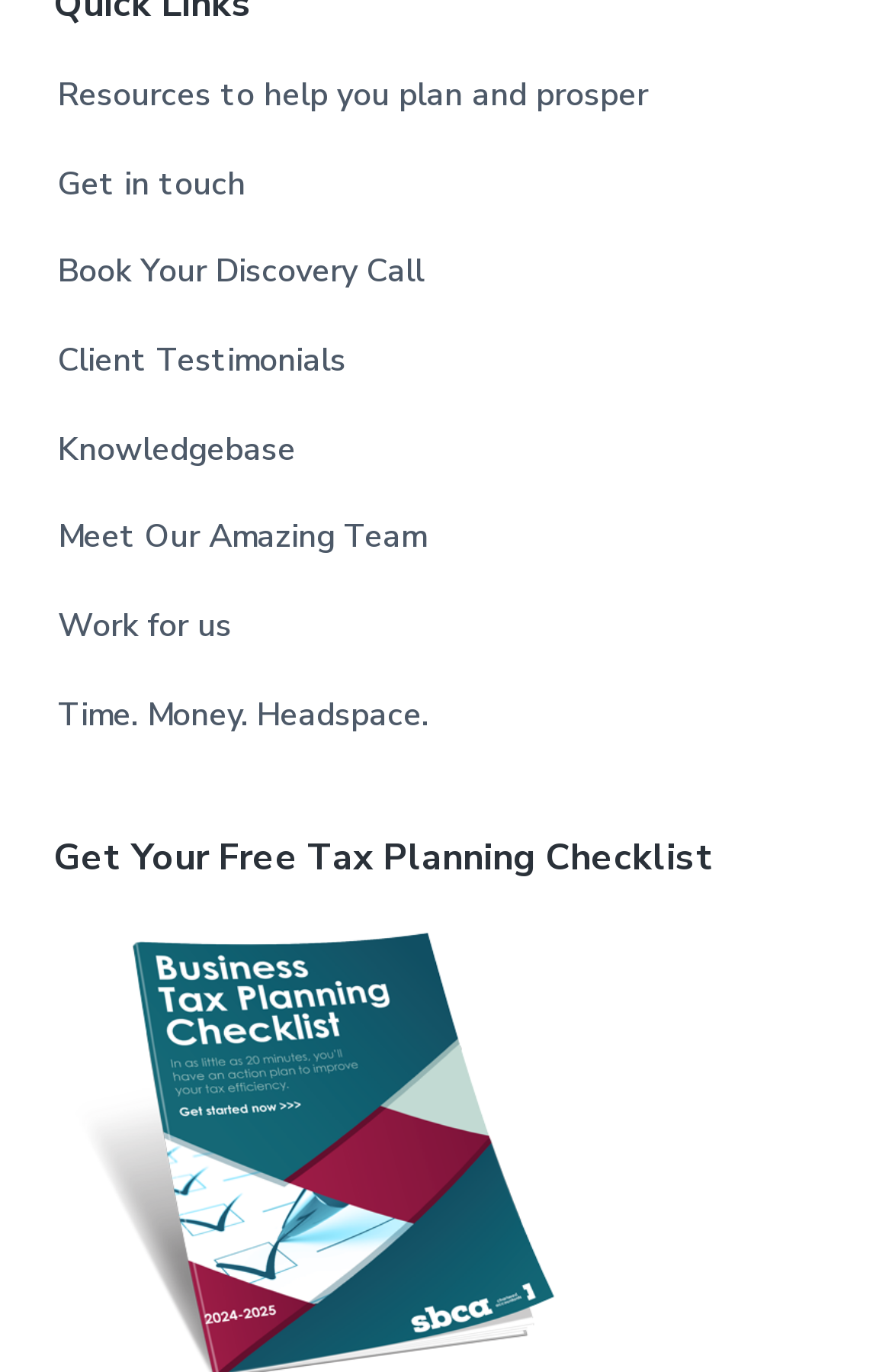Please locate the bounding box coordinates for the element that should be clicked to achieve the following instruction: "Meet the team". Ensure the coordinates are given as four float numbers between 0 and 1, i.e., [left, top, right, bottom].

[0.065, 0.374, 0.478, 0.412]